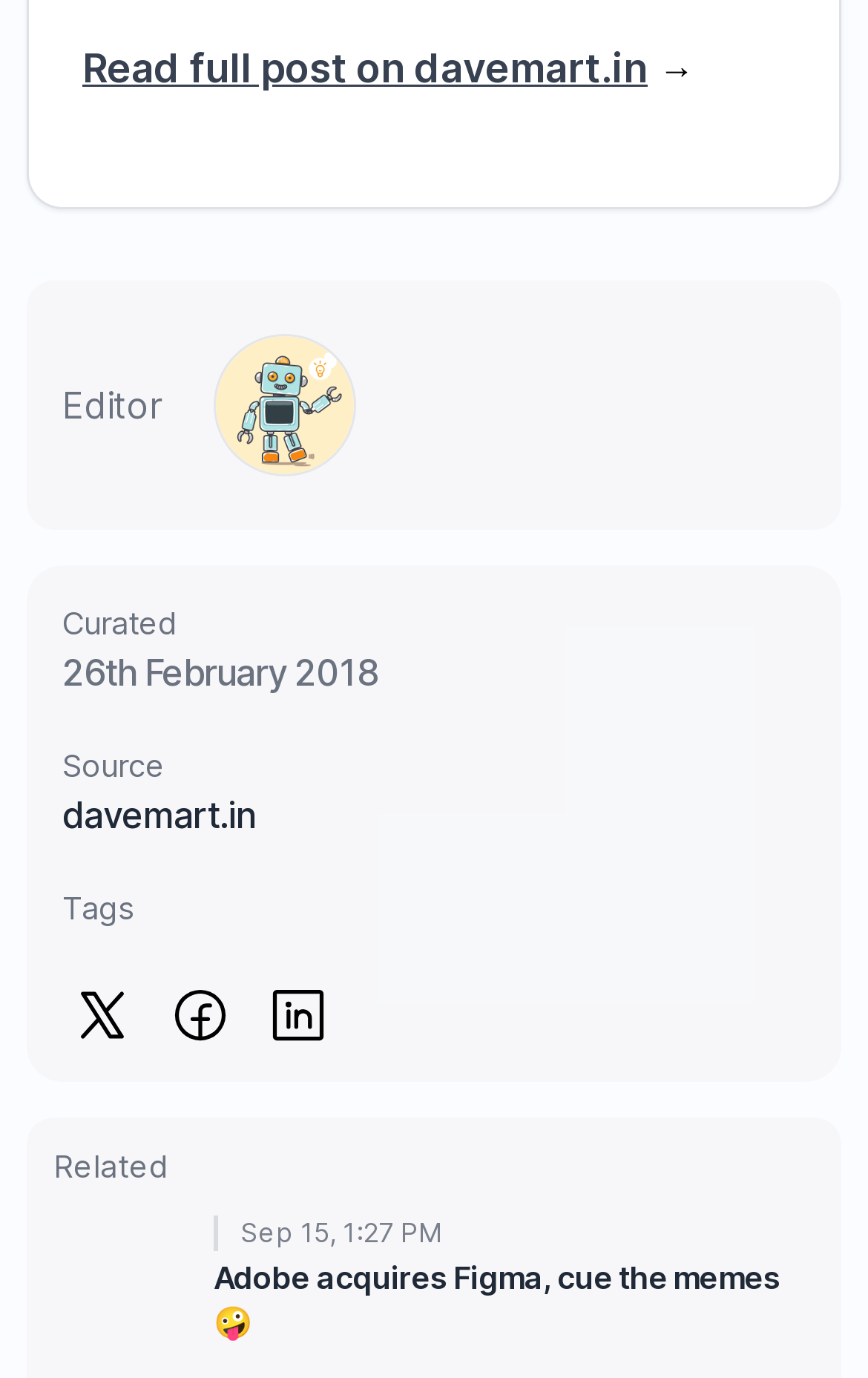Identify the bounding box of the UI element described as follows: "alt="Author profile picture"". Provide the coordinates as four float numbers in the range of 0 to 1 [left, top, right, bottom].

[0.249, 0.243, 0.408, 0.343]